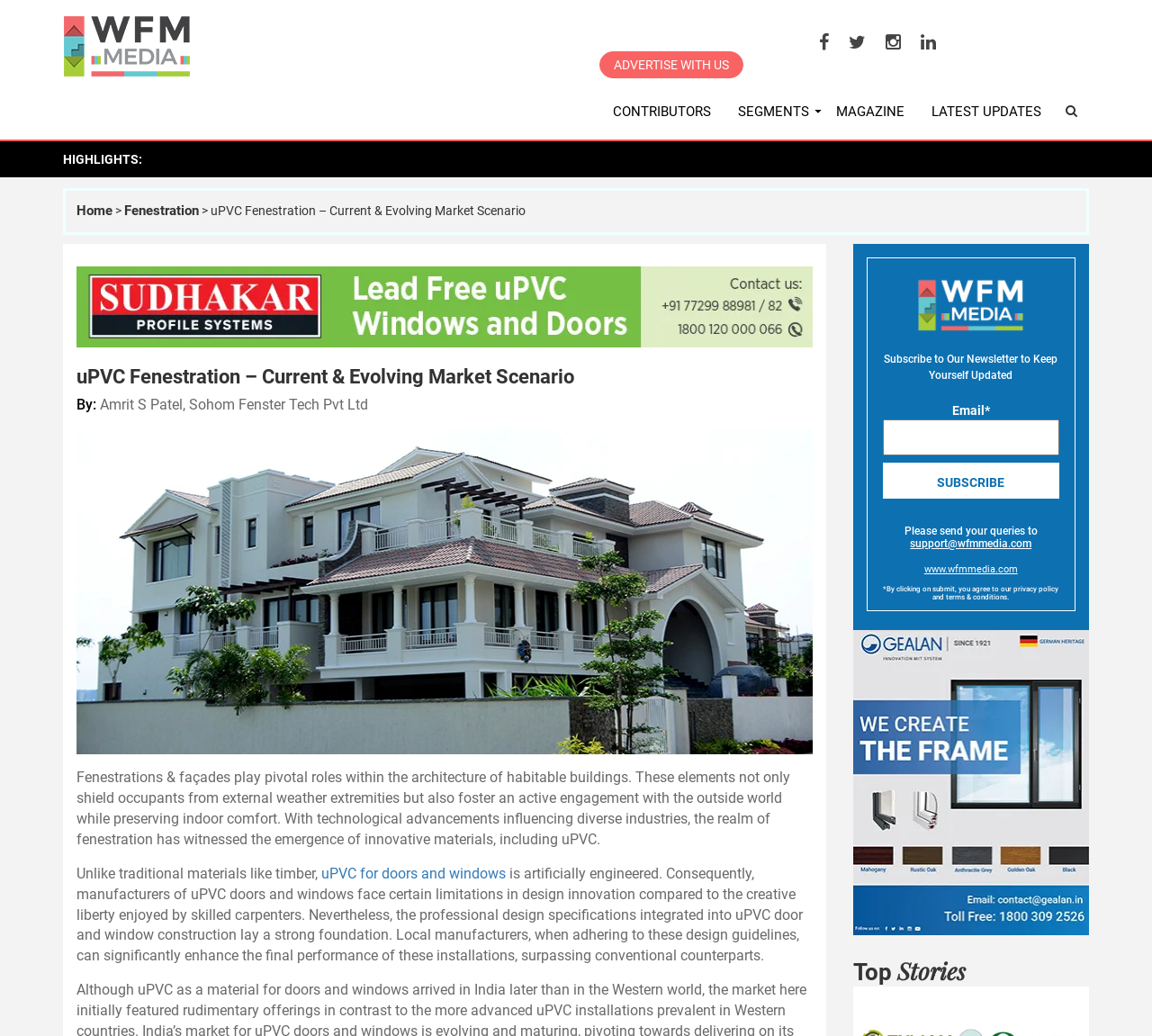Create a detailed summary of all the visual and textual information on the webpage.

This webpage is about uPVC fenestration in India's building industry market. At the top, there is a logo with a link and an image. Below the logo, there are several links to different sections of the website, including "ADVERTISE WITH US", "CONTRIBUTORS", "MAGAZINE", and "LATEST UPDATES". 

To the right of these links, there is a section with the title "SEGMENTS". Below this section, there are more links, including "Home" and "Fenestration", which lead to different pages on the website. 

The main content of the webpage starts with a heading "uPVC Fenestration – Current & Evolving Market Scenario" and an image. The article is written by Amrit S Patel from Sohom Fenster Tech Pvt Ltd. The text discusses the current landscape of India's uPVC fenestration industry, highlighting the importance of fenestrations and façades in building architecture. It also compares uPVC with traditional materials like timber, discussing the limitations and advantages of uPVC doors and windows.

On the right side of the article, there is a section with a link to "Sudhakar uPVC Windows and Doors" and an image. Below this section, there is another link to "current landscape in India’s uPVC fenestration industry" with an image.

At the bottom of the webpage, there is a section to subscribe to a newsletter, where users can enter their email address and click the "Subscribe" button. There is also a section with contact information, including an email address and a link to the website www.wfmmedia.com. Additionally, there is a link to "Gealan" with an image, and a section titled "Top Stories".